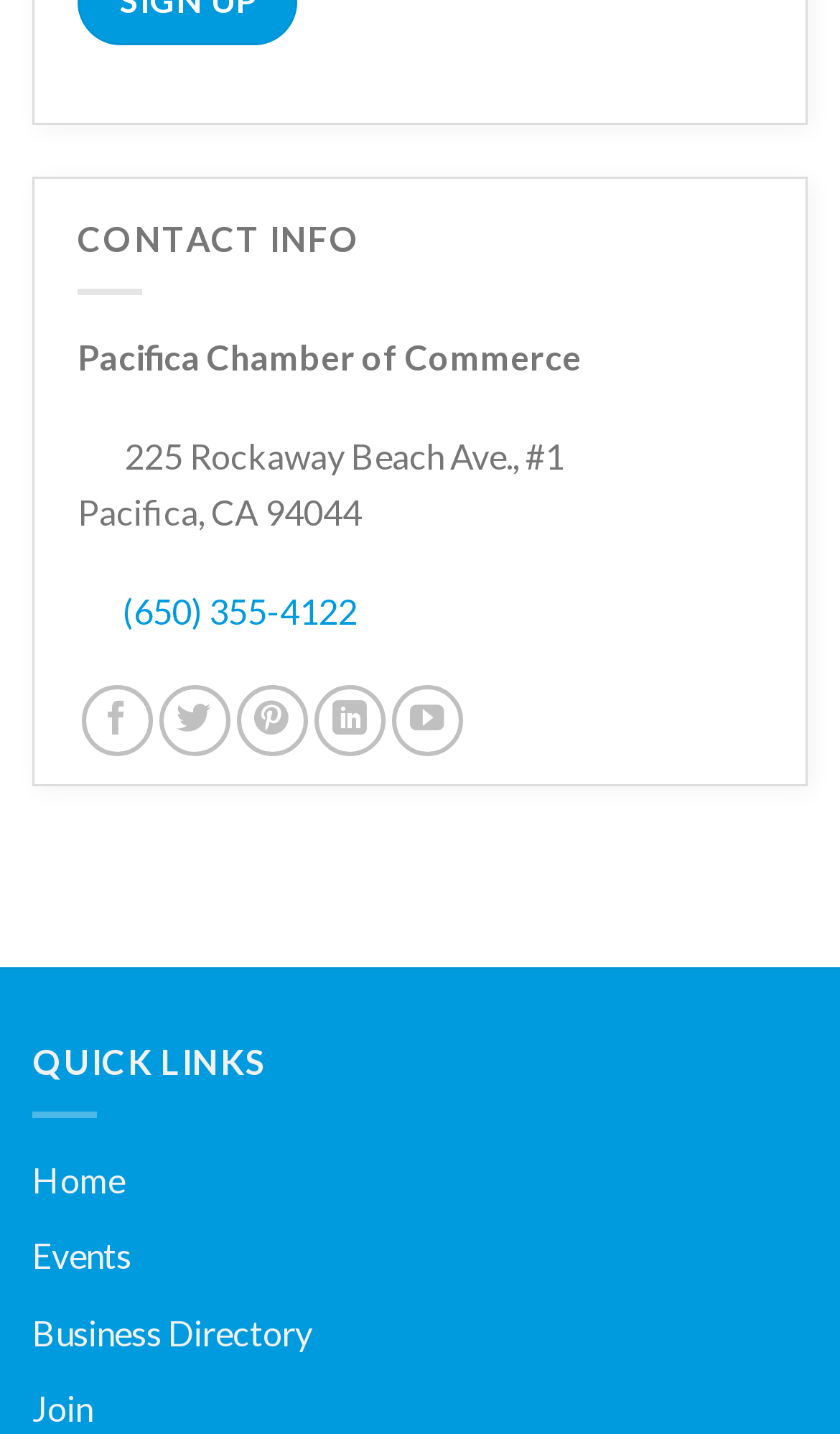Give a one-word or one-phrase response to the question:
What is the address of Pacifica Chamber of Commerce?

225 Rockaway Beach Ave., #1